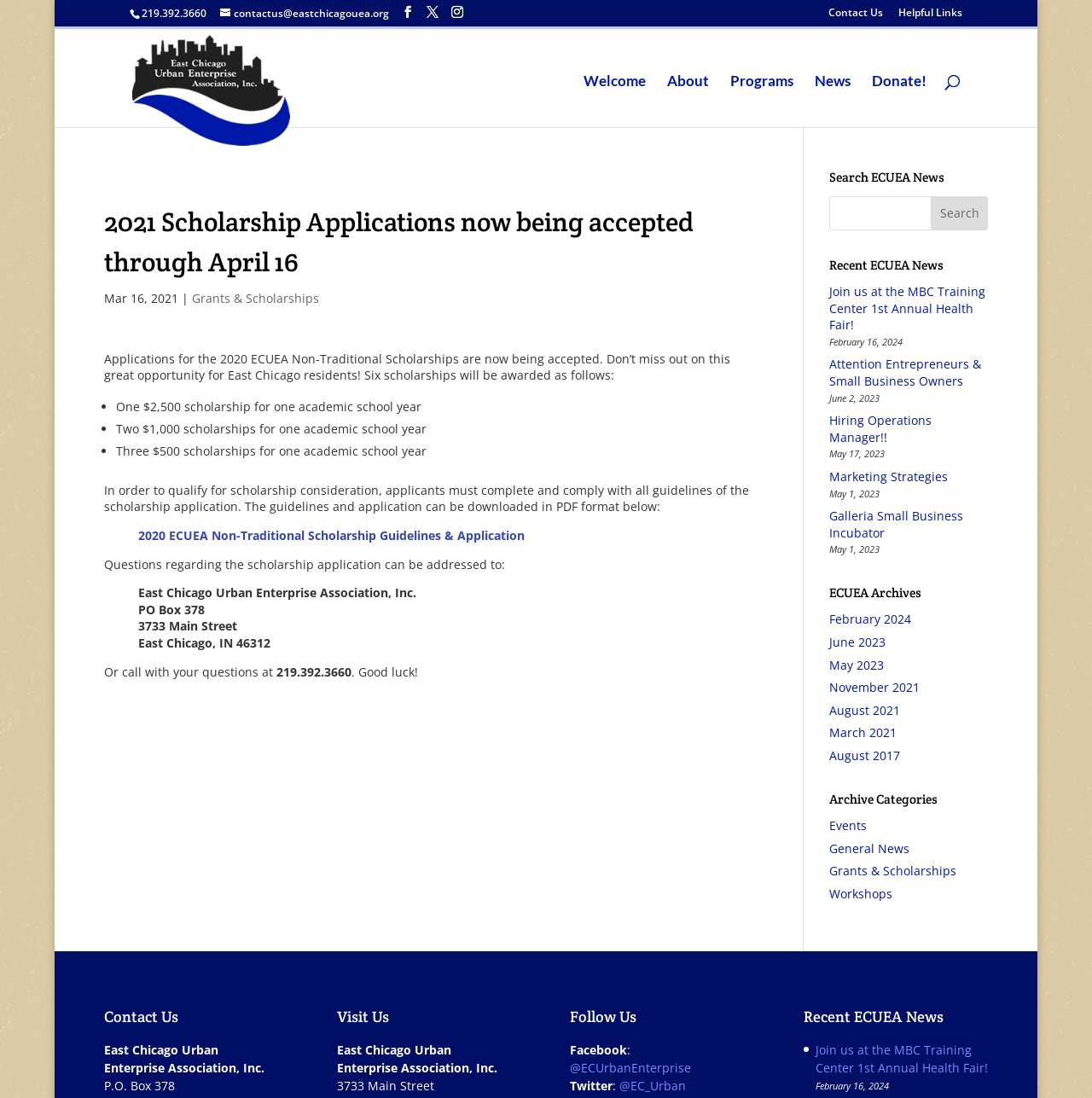Please find the bounding box coordinates of the clickable region needed to complete the following instruction: "View Recent ECUEA News". The bounding box coordinates must consist of four float numbers between 0 and 1, i.e., [left, top, right, bottom].

[0.759, 0.258, 0.902, 0.303]